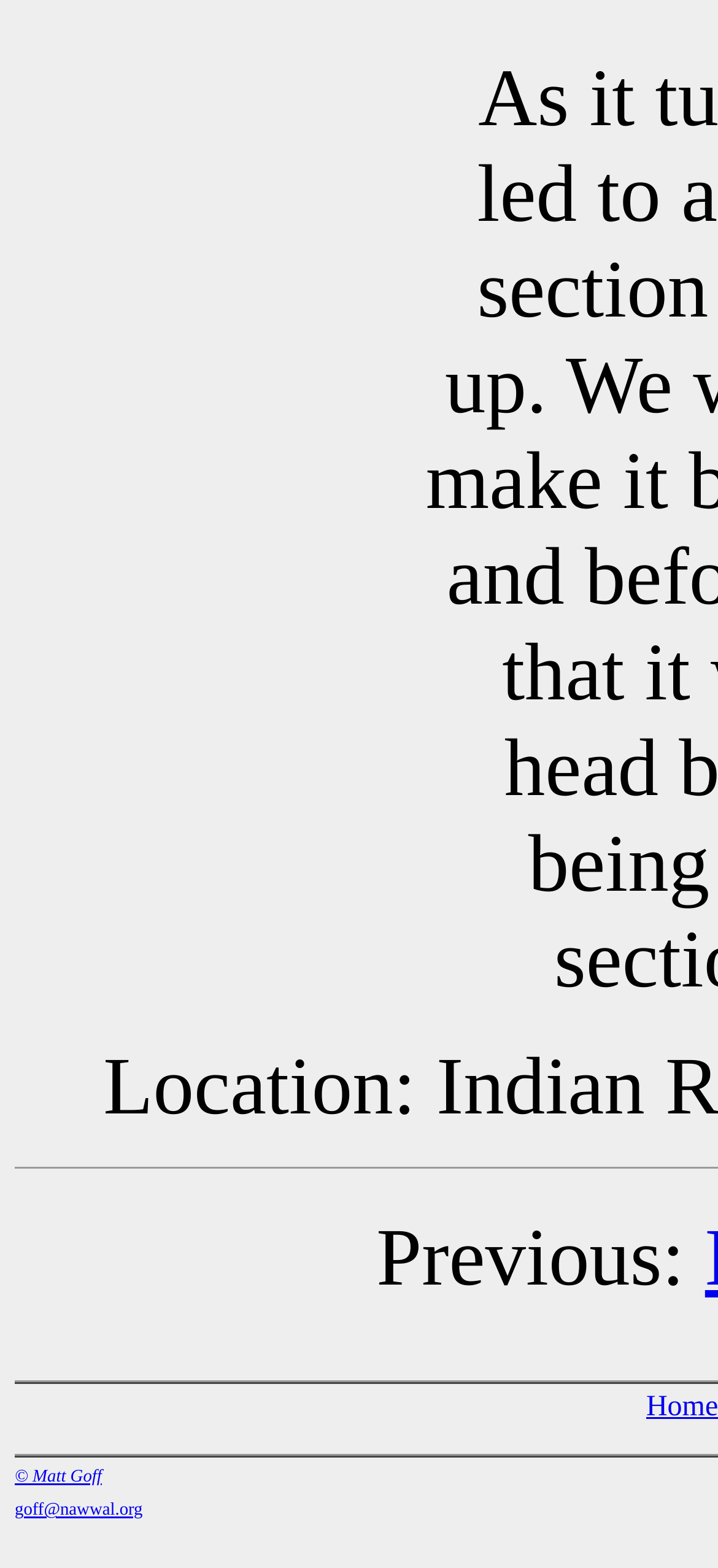Locate the bounding box for the described UI element: "© Matt Goff". Ensure the coordinates are four float numbers between 0 and 1, formatted as [left, top, right, bottom].

[0.021, 0.869, 0.142, 0.882]